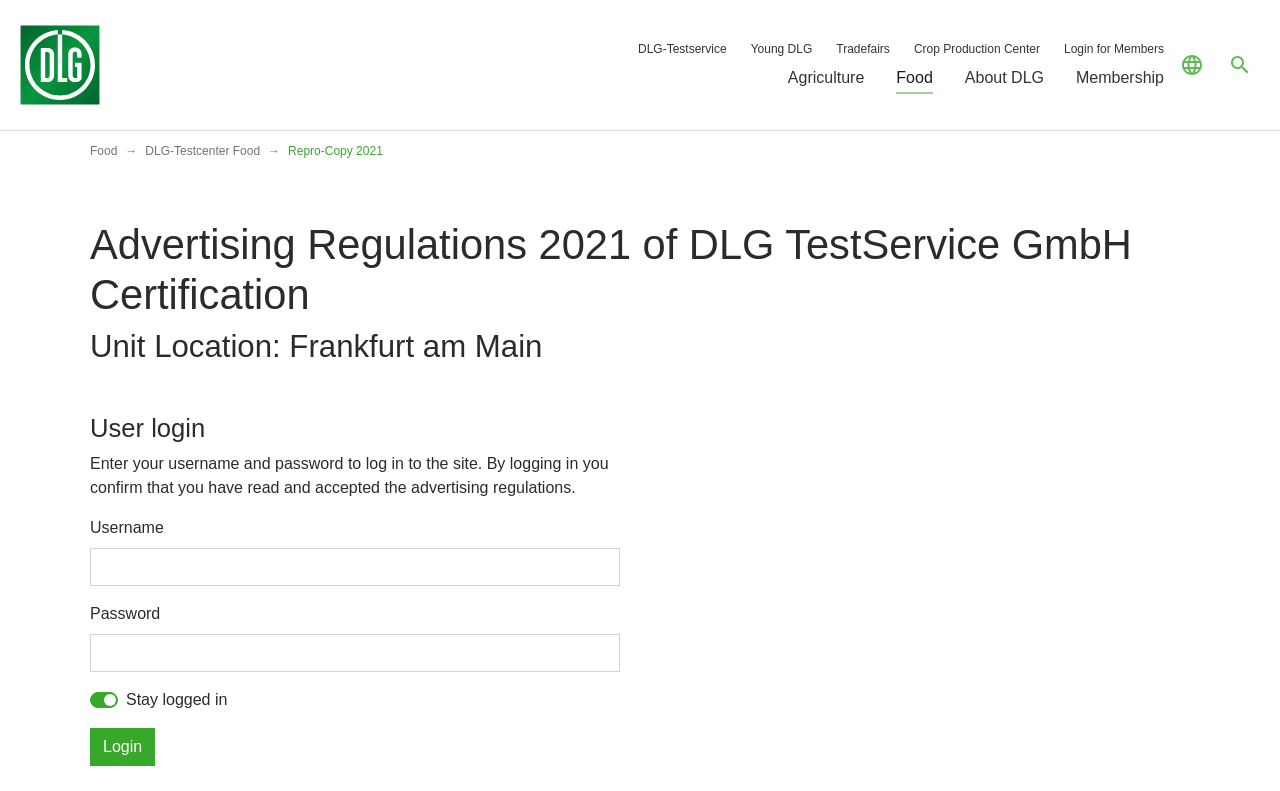Identify the bounding box coordinates of the HTML element based on this description: "parent_node: Username name="submit" value="Login"".

[0.07, 0.92, 0.121, 0.968]